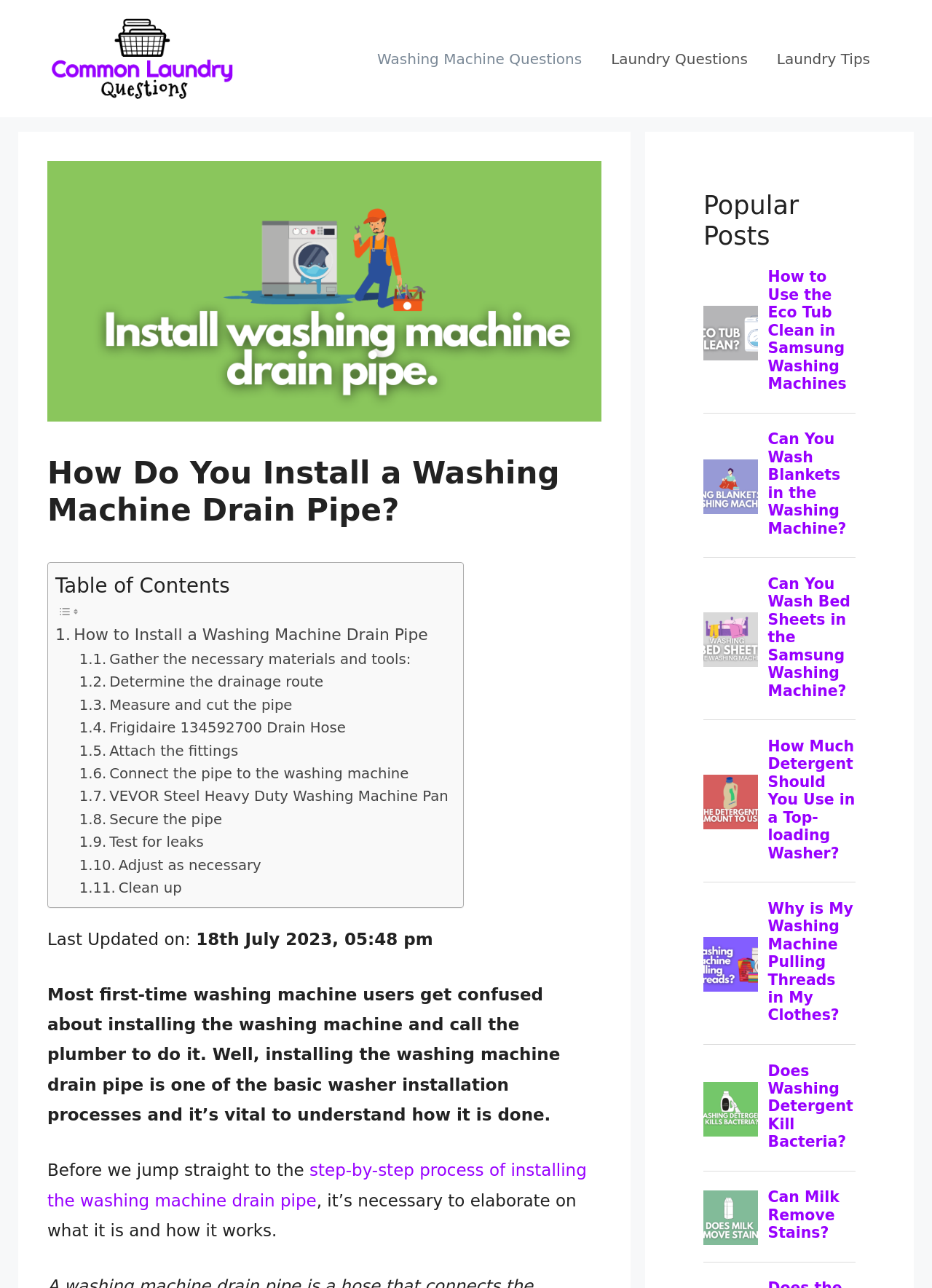Based on what you see in the screenshot, provide a thorough answer to this question: What is the topic of this webpage?

Based on the webpage content, the topic is about installing a washing machine drain pipe, which is evident from the header 'How Do You Install a Washing Machine Drain Pipe?' and the subsequent steps and explanations provided on the page.